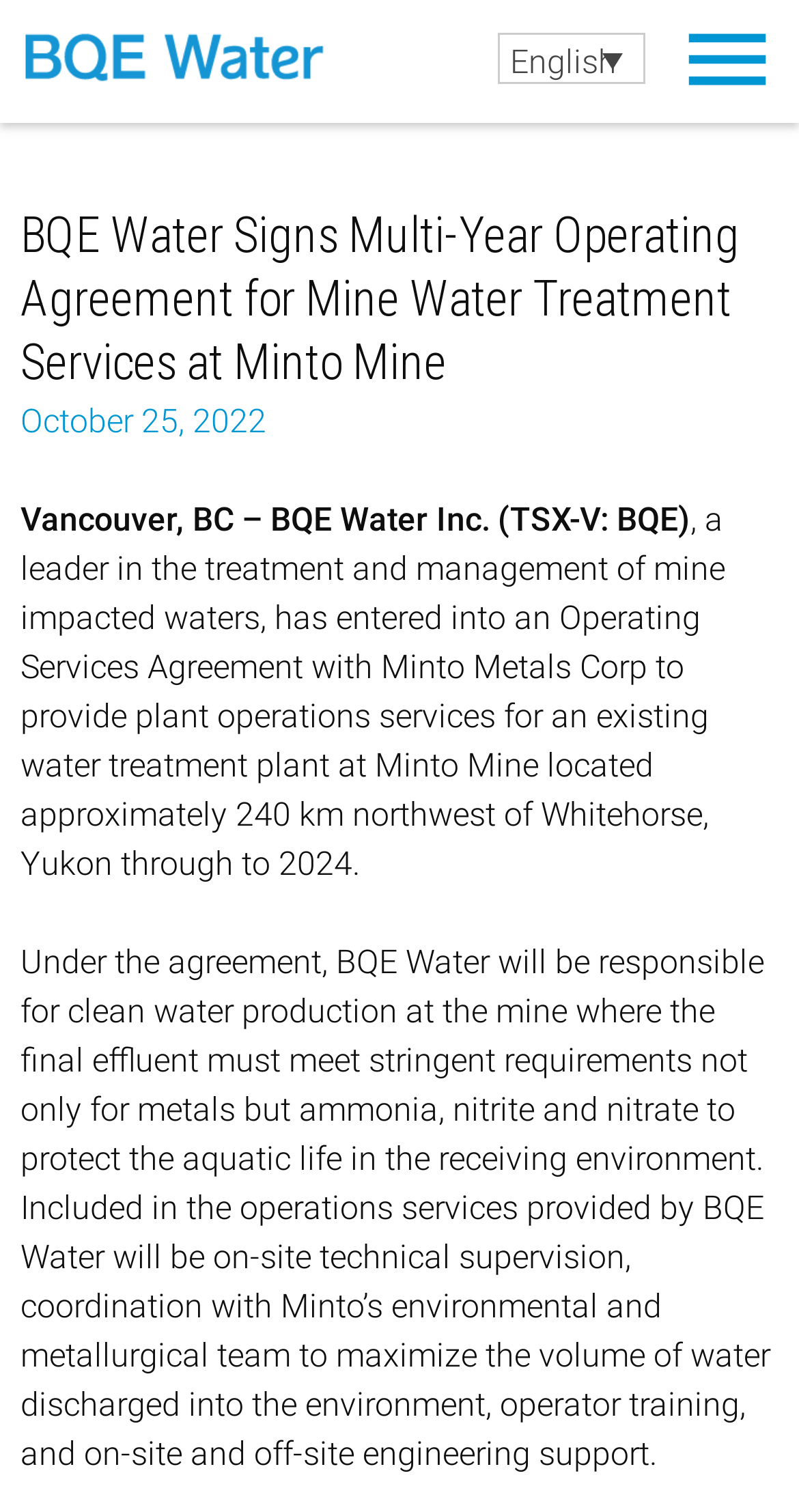Use one word or a short phrase to answer the question provided: 
What is the purpose of BQE Water's services at Minto Mine?

Clean water production